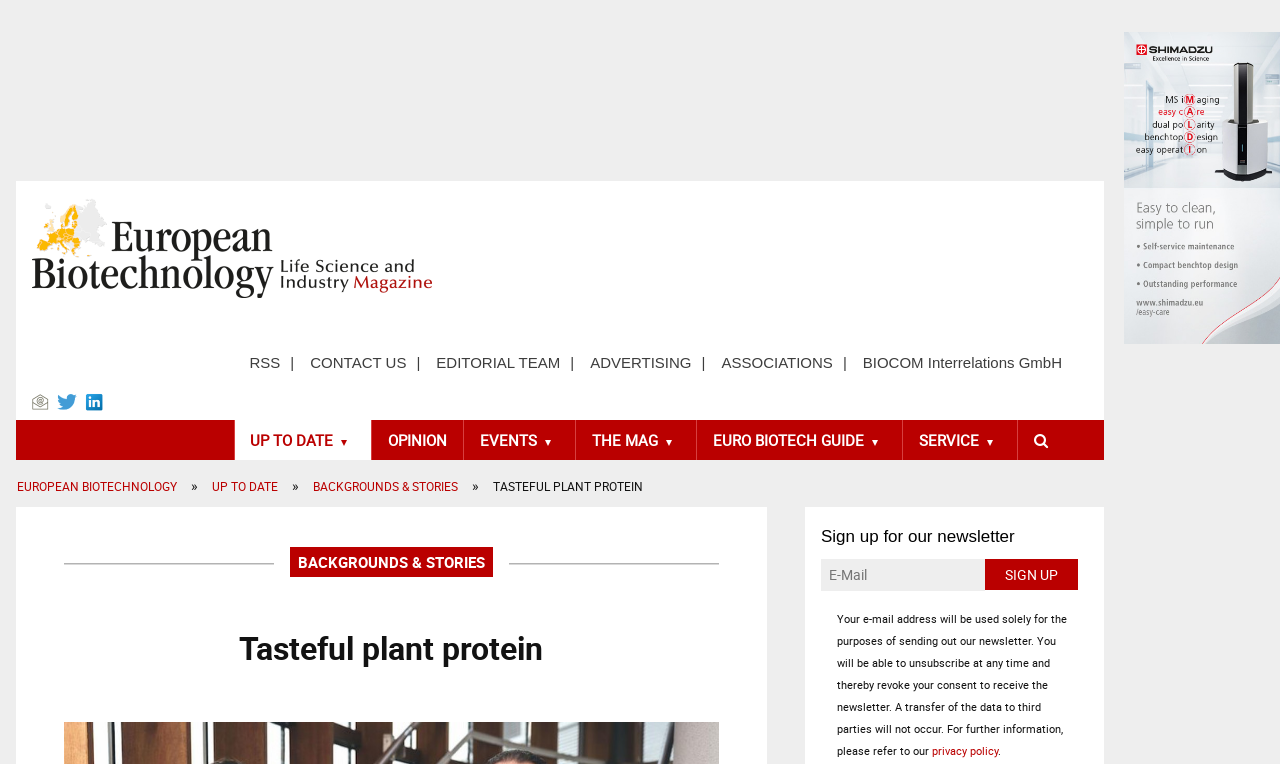Show the bounding box coordinates for the element that needs to be clicked to execute the following instruction: "Subscribe to the newsletter". Provide the coordinates in the form of four float numbers between 0 and 1, i.e., [left, top, right, bottom].

[0.77, 0.732, 0.842, 0.772]